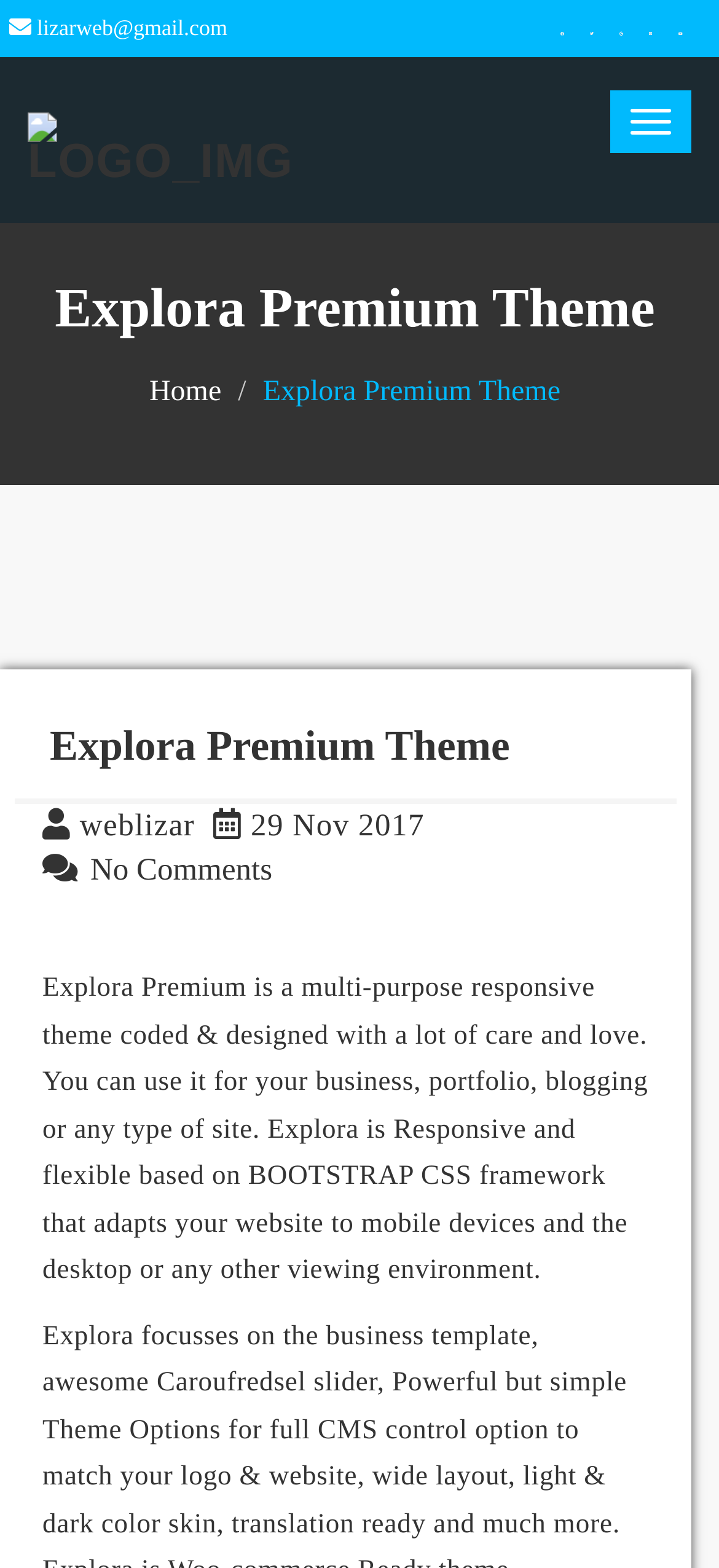Provide the bounding box coordinates of the UI element that matches the description: "weblizar".

[0.059, 0.512, 0.271, 0.541]